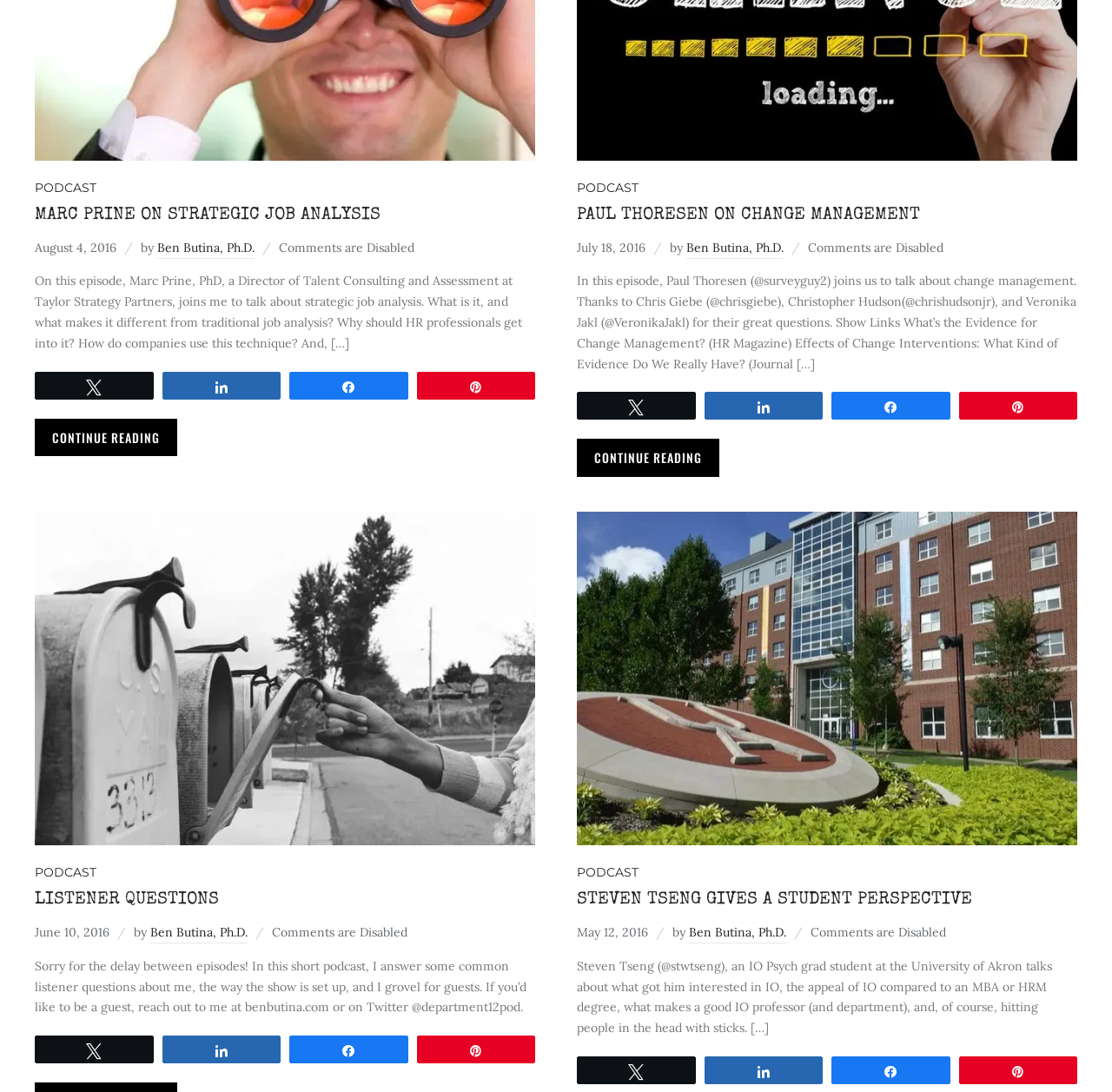Using the webpage screenshot, locate the HTML element that fits the following description and provide its bounding box: "Pin".

[0.375, 0.949, 0.48, 0.973]